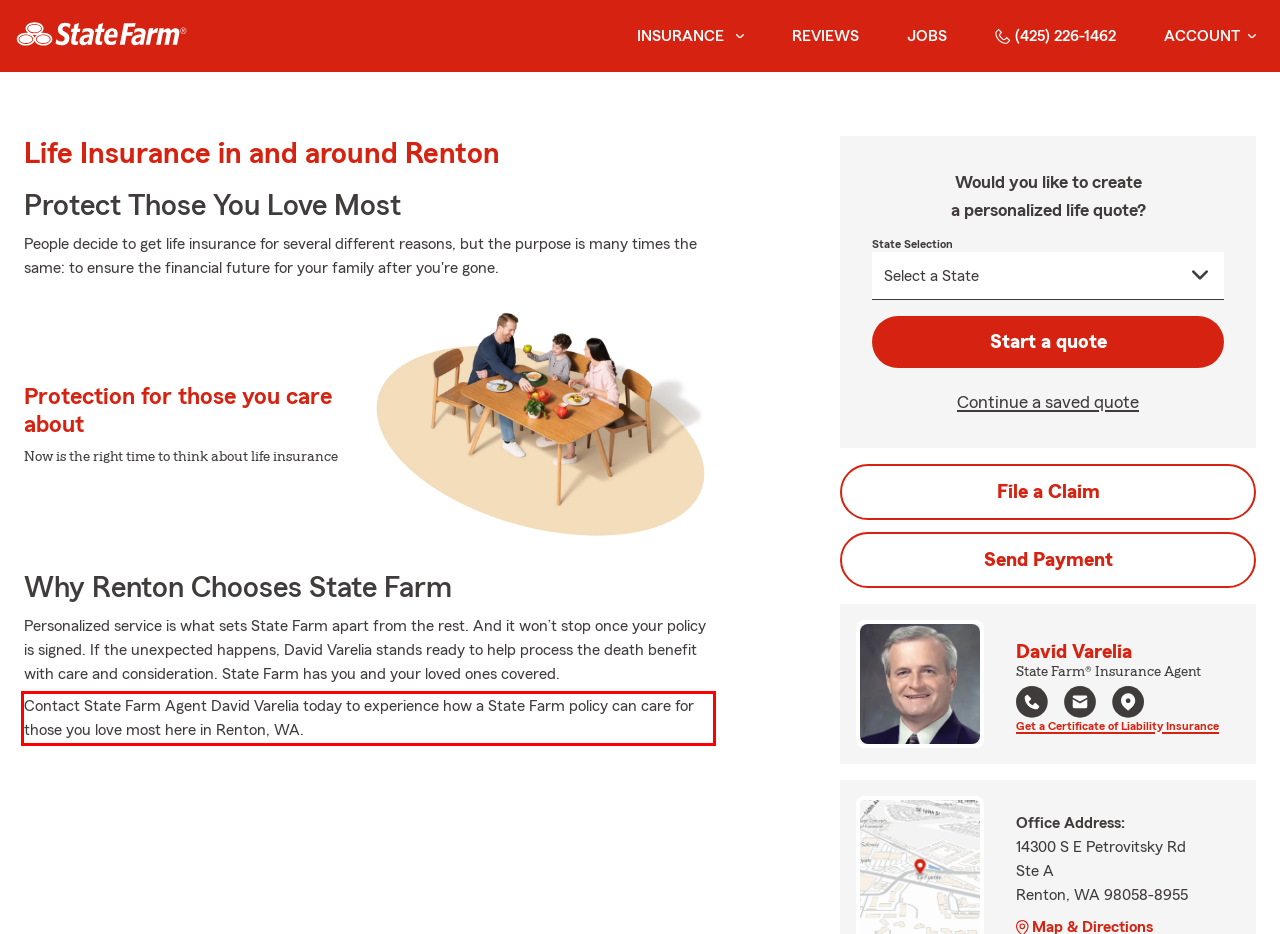There is a screenshot of a webpage with a red bounding box around a UI element. Please use OCR to extract the text within the red bounding box.

Contact State Farm Agent David Varelia today to experience how a State Farm policy can care for those you love most here in Renton, WA.